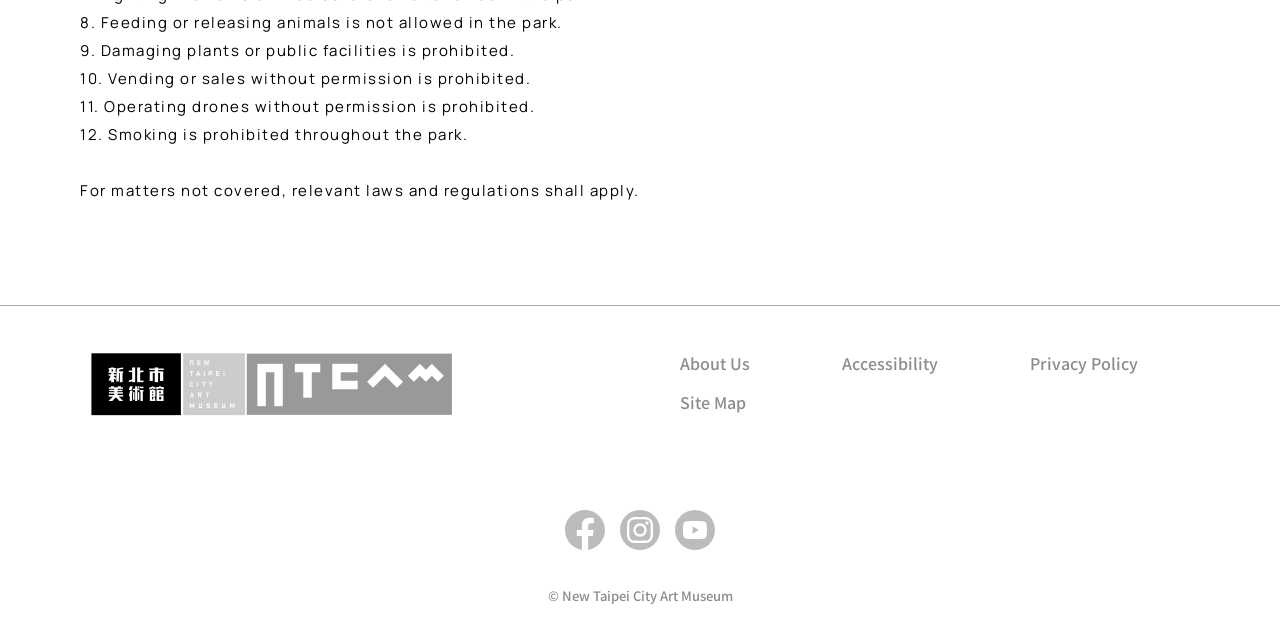Please use the details from the image to answer the following question comprehensively:
How many images are present on the webpage?

By examining the webpage, I can see that there are five images present, including one image associated with a link 'javascript:;', and four images associated with the three links with no text at the bottom of the webpage.